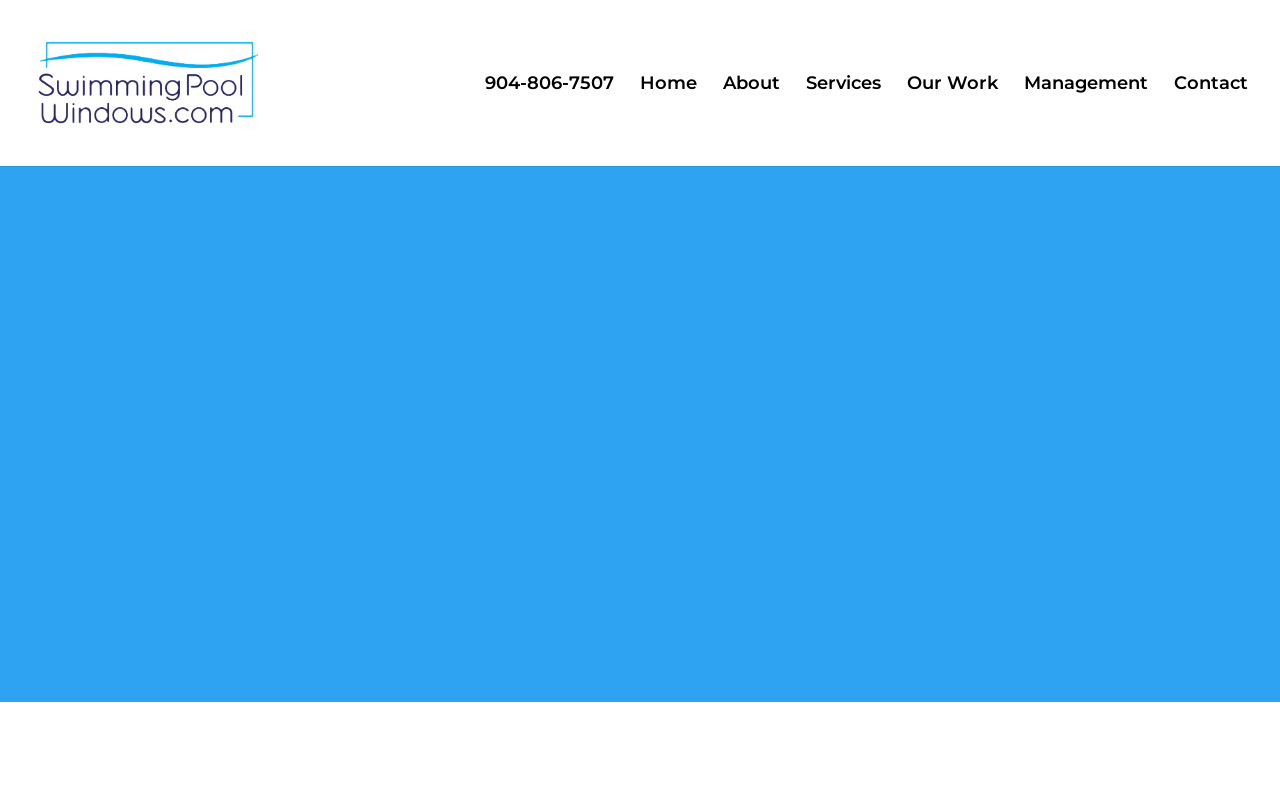Please determine the heading text of this webpage.

Our Only Limit Is Your Imagination
